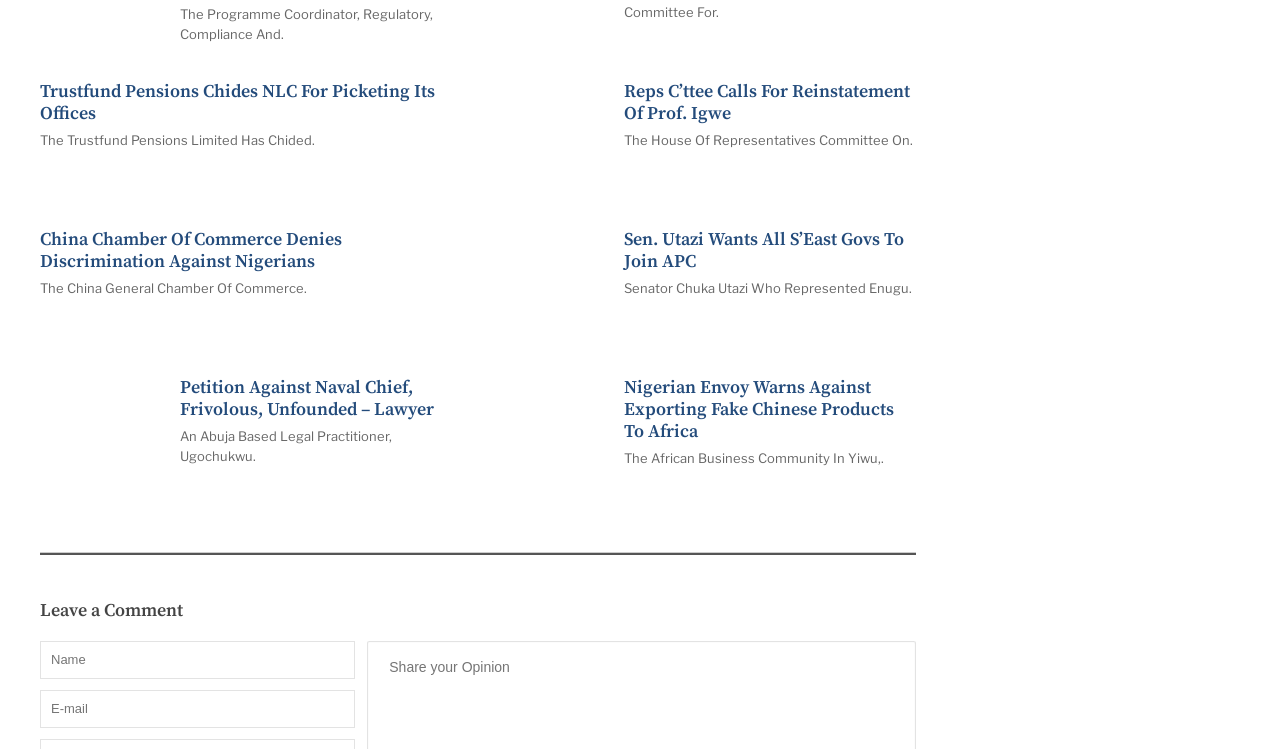Determine the bounding box coordinates of the region to click in order to accomplish the following instruction: "Read the article about Trustfund Pensions". Provide the coordinates as four float numbers between 0 and 1, specifically [left, top, right, bottom].

[0.031, 0.109, 0.367, 0.167]